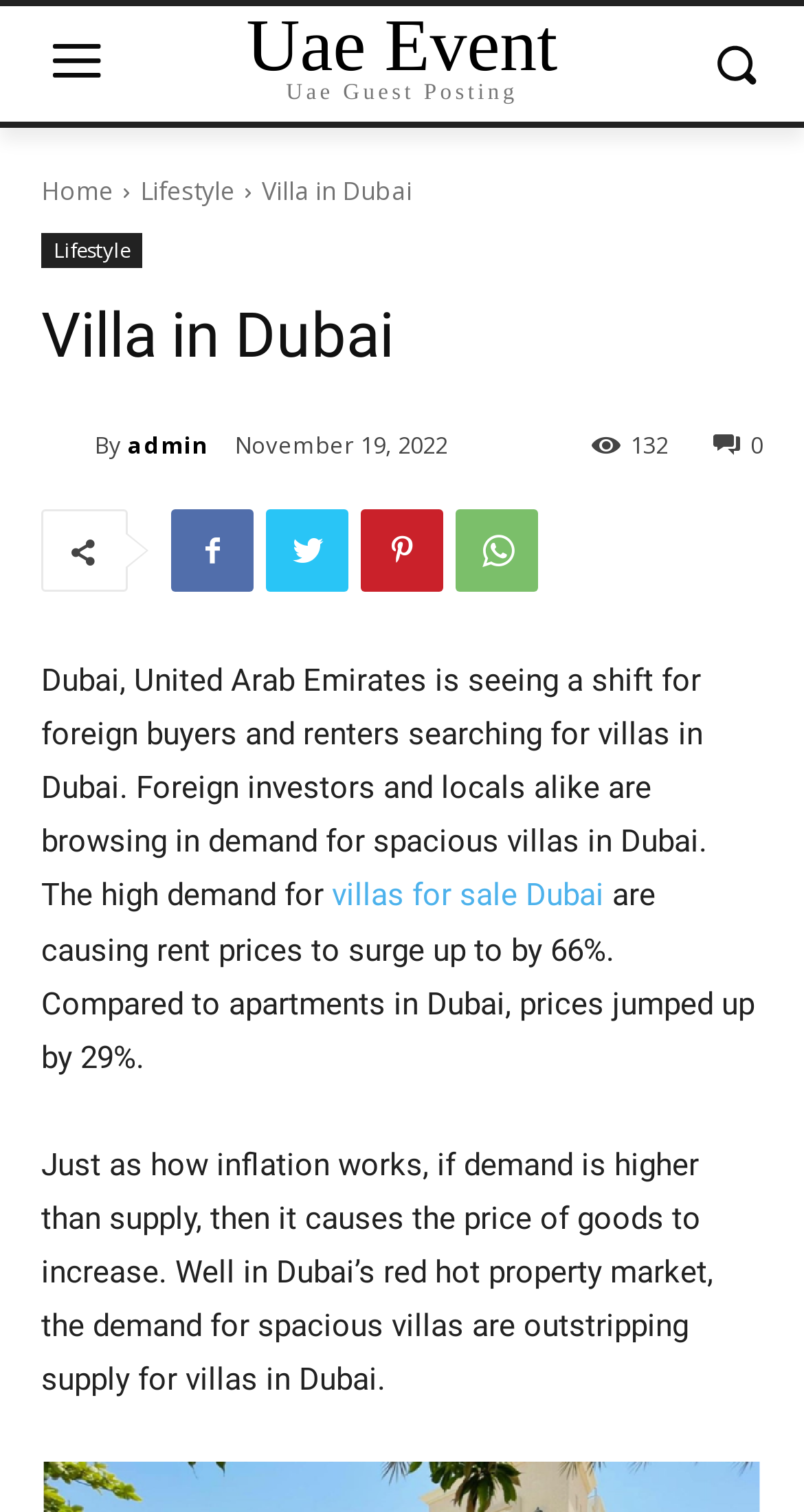Look at the image and write a detailed answer to the question: 
What is the relationship between demand and supply in Dubai's property market?

The webpage explains that if demand is higher than supply, then it causes the price of goods to increase, which is the case in Dubai's red hot property market where the demand for spacious villas is outstripping supply.